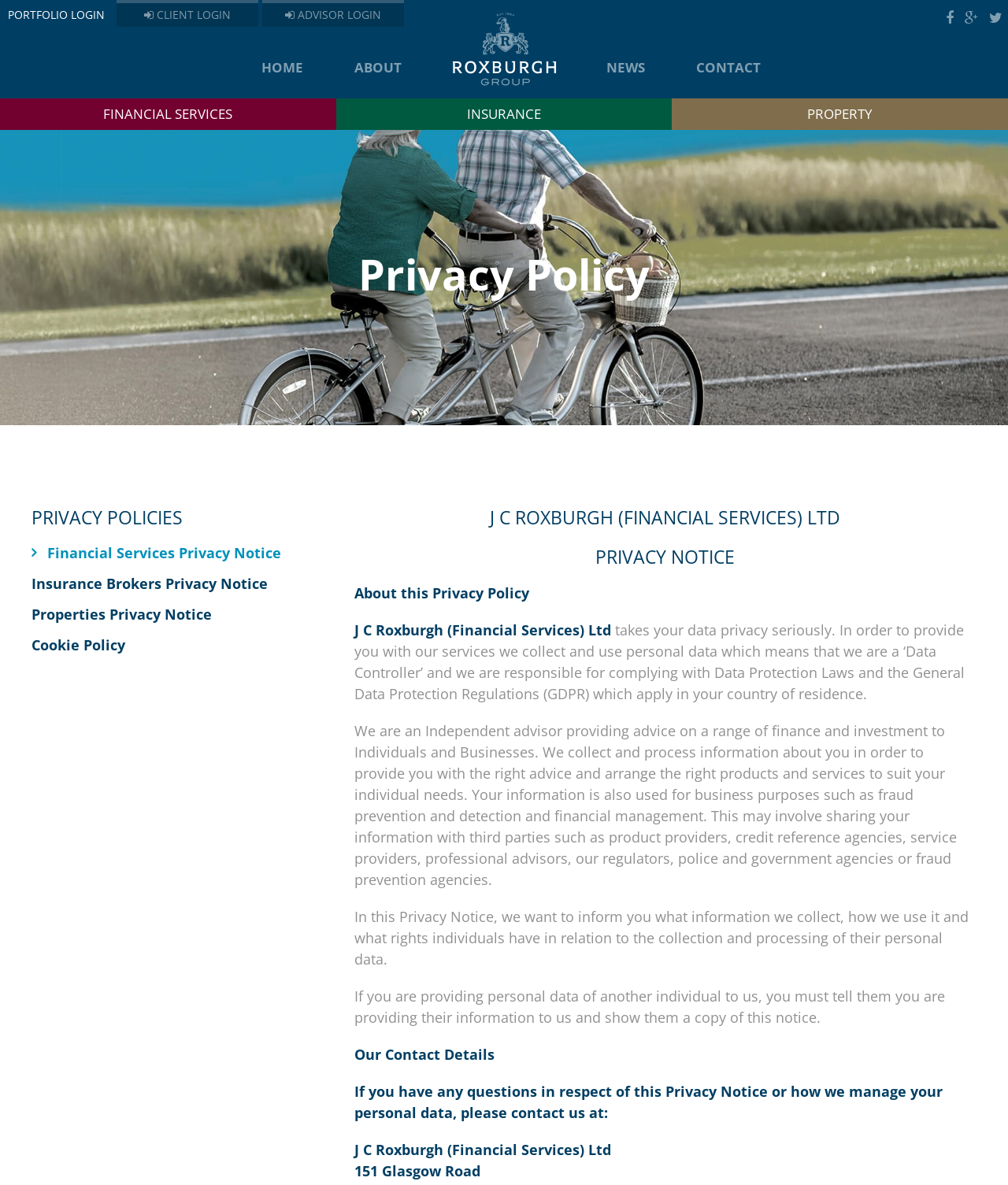Kindly determine the bounding box coordinates for the area that needs to be clicked to execute this instruction: "Go to HOME".

[0.259, 0.039, 0.301, 0.072]